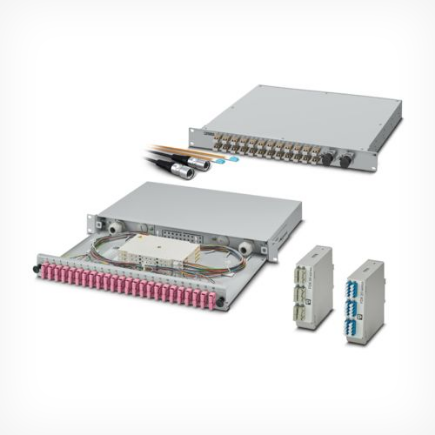What facilitates secure connections in the splice box?
Use the screenshot to answer the question with a single word or phrase.

Fiber optic connectors and pigtails